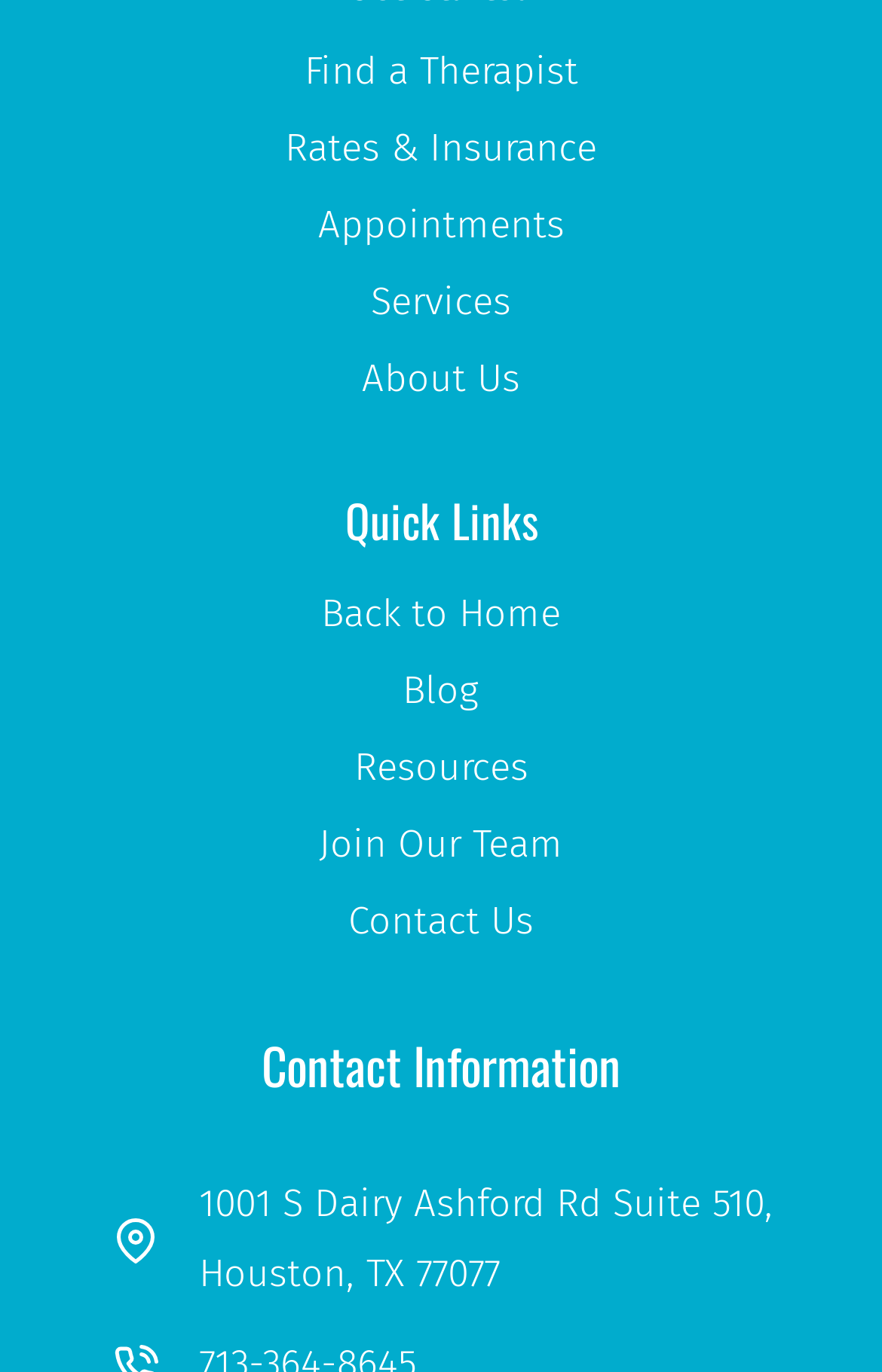Locate the bounding box coordinates of the element you need to click to accomplish the task described by this instruction: "Share the article".

None